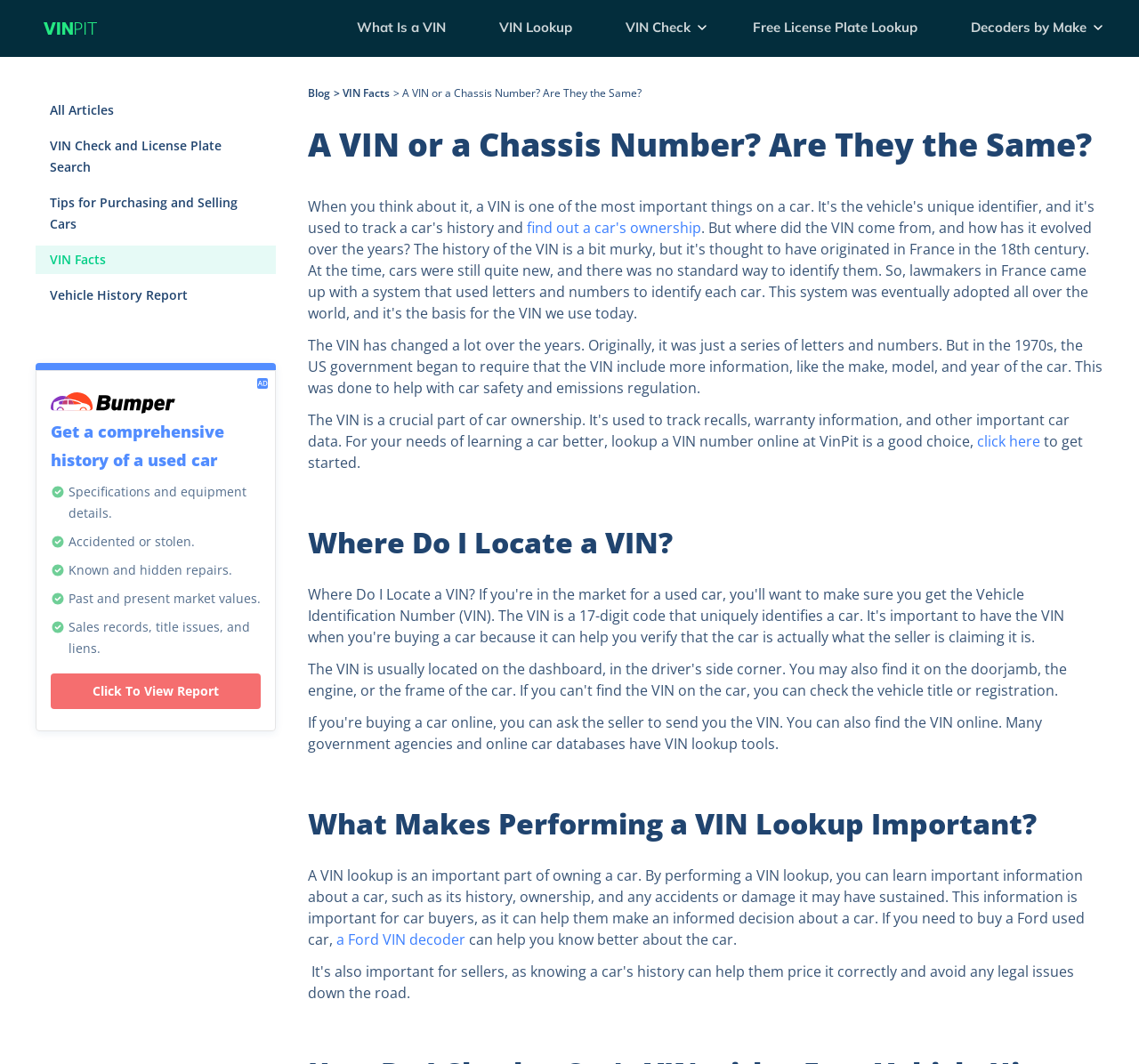Please mark the clickable region by giving the bounding box coordinates needed to complete this instruction: "Click on the 'VIN Lookup' link".

[0.438, 0.01, 0.502, 0.044]